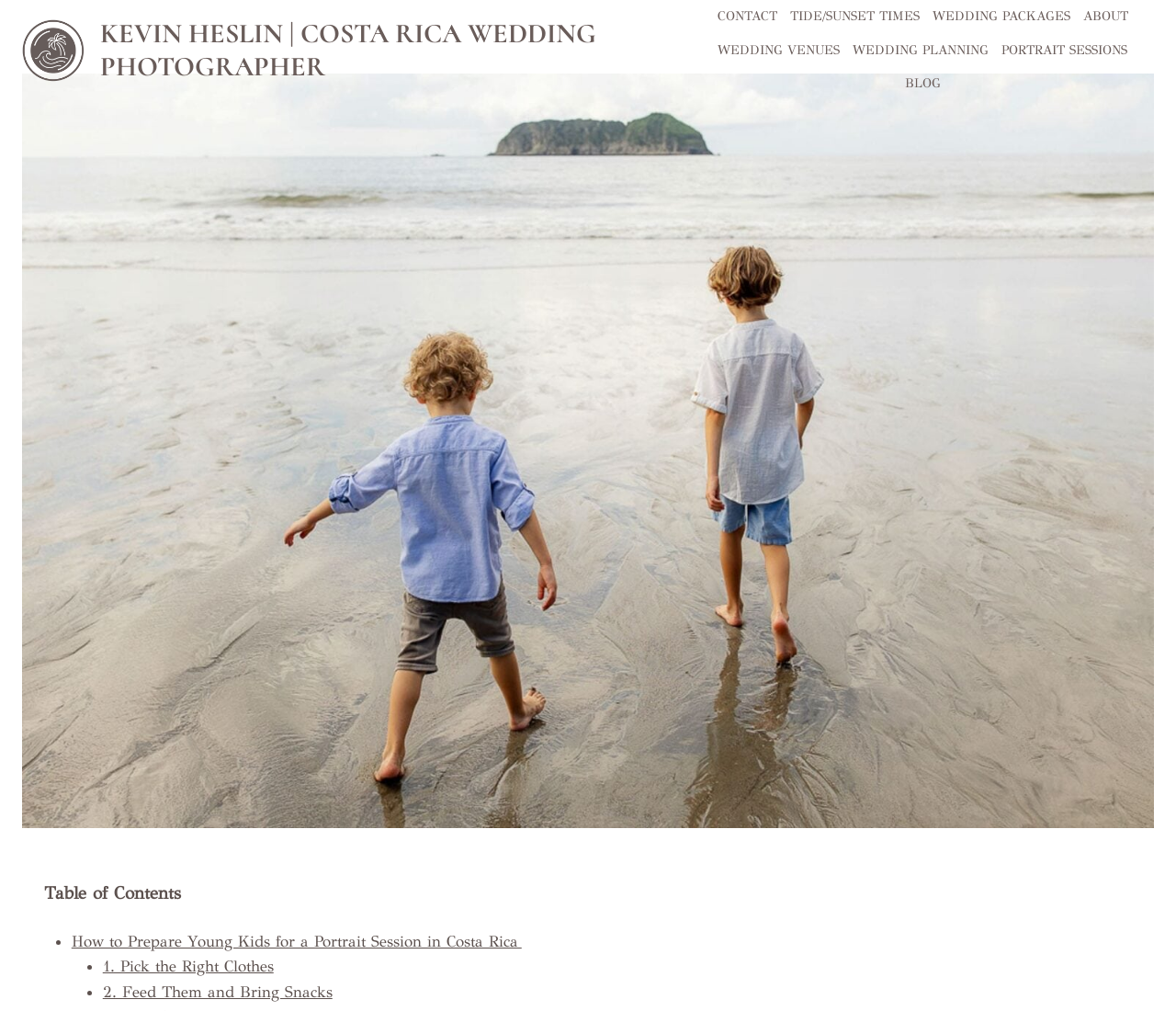Specify the bounding box coordinates of the area to click in order to follow the given instruction: "Click the logo of Kevin Heslin Photography."

[0.019, 0.017, 0.588, 0.082]